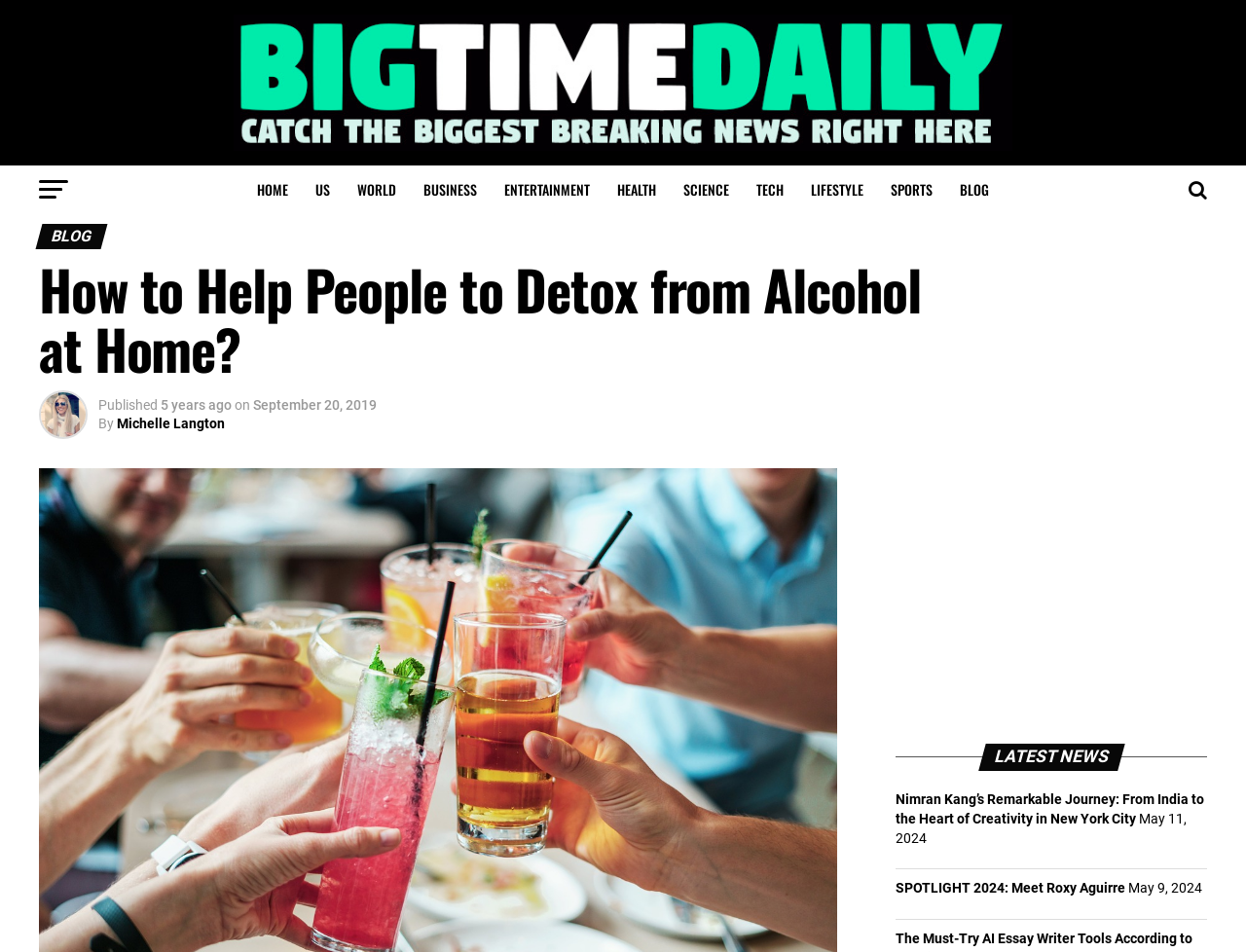Please identify the bounding box coordinates for the region that you need to click to follow this instruction: "View the 'BLOG' section".

[0.031, 0.235, 0.969, 0.262]